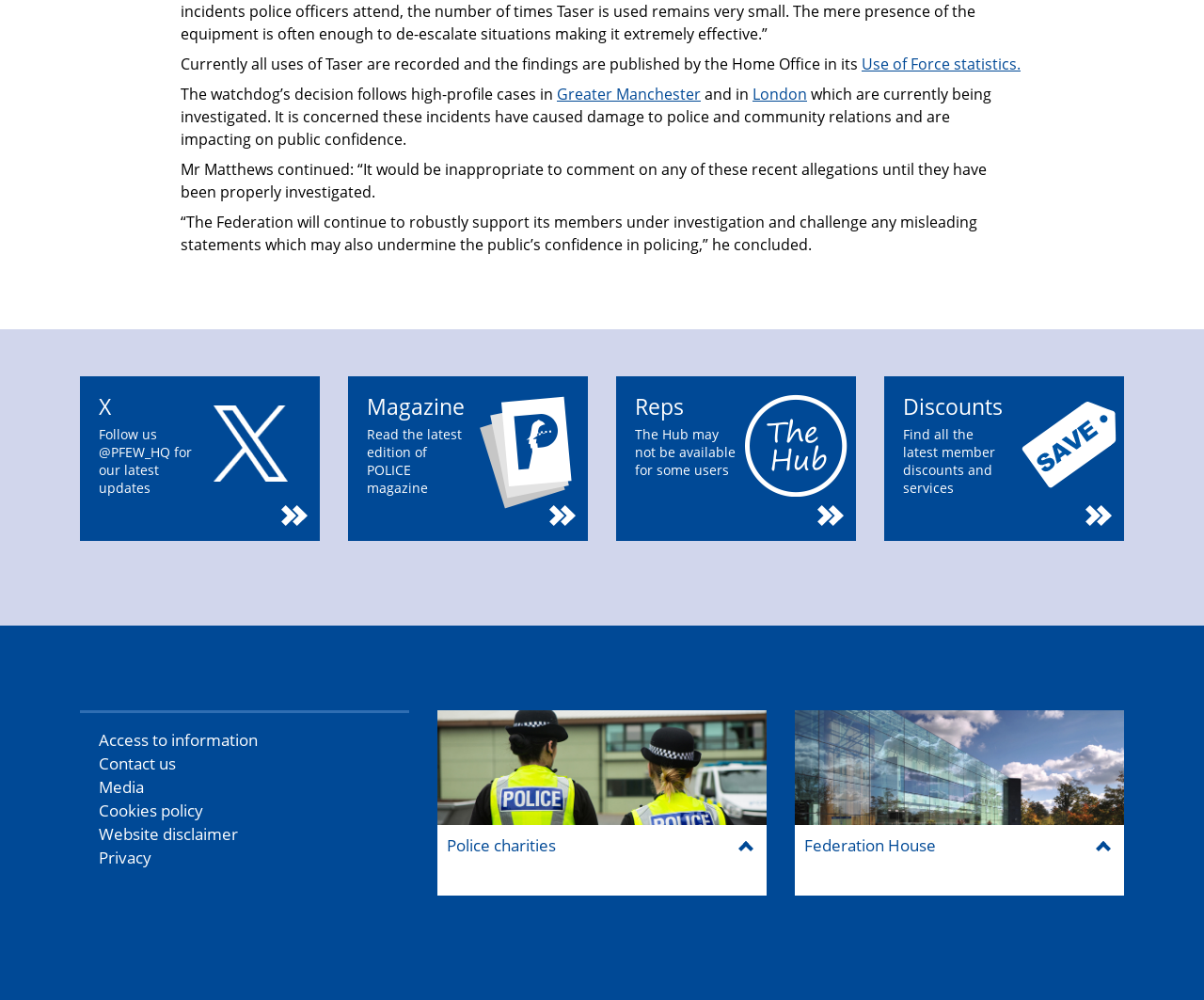Locate the UI element described by Walk In Wardrobe in the provided webpage screenshot. Return the bounding box coordinates in the format (top-left x, top-left y, bottom-right x, bottom-right y), ensuring all values are between 0 and 1.

None